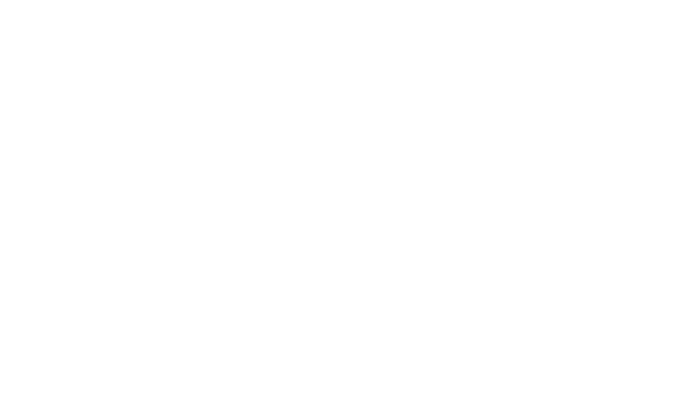Thoroughly describe the content and context of the image.

The image titled "100.000 are paying too much rent" likely illustrates the significant issue of overpayment in rental prices within Denmark. This visual complements the urgent message conveyed in the surrounding text that highlights the widespread concern impacting tenants. Specifically, the accompanying content points out that nine out of ten condominium residents are paying excessive rent and urges renters to be aware of their rights, particularly in relation to properties governed by pre-1992 lease rules. Together, this image and the message emphasize the importance of understanding rental agreements and the potential savings that could be achieved.